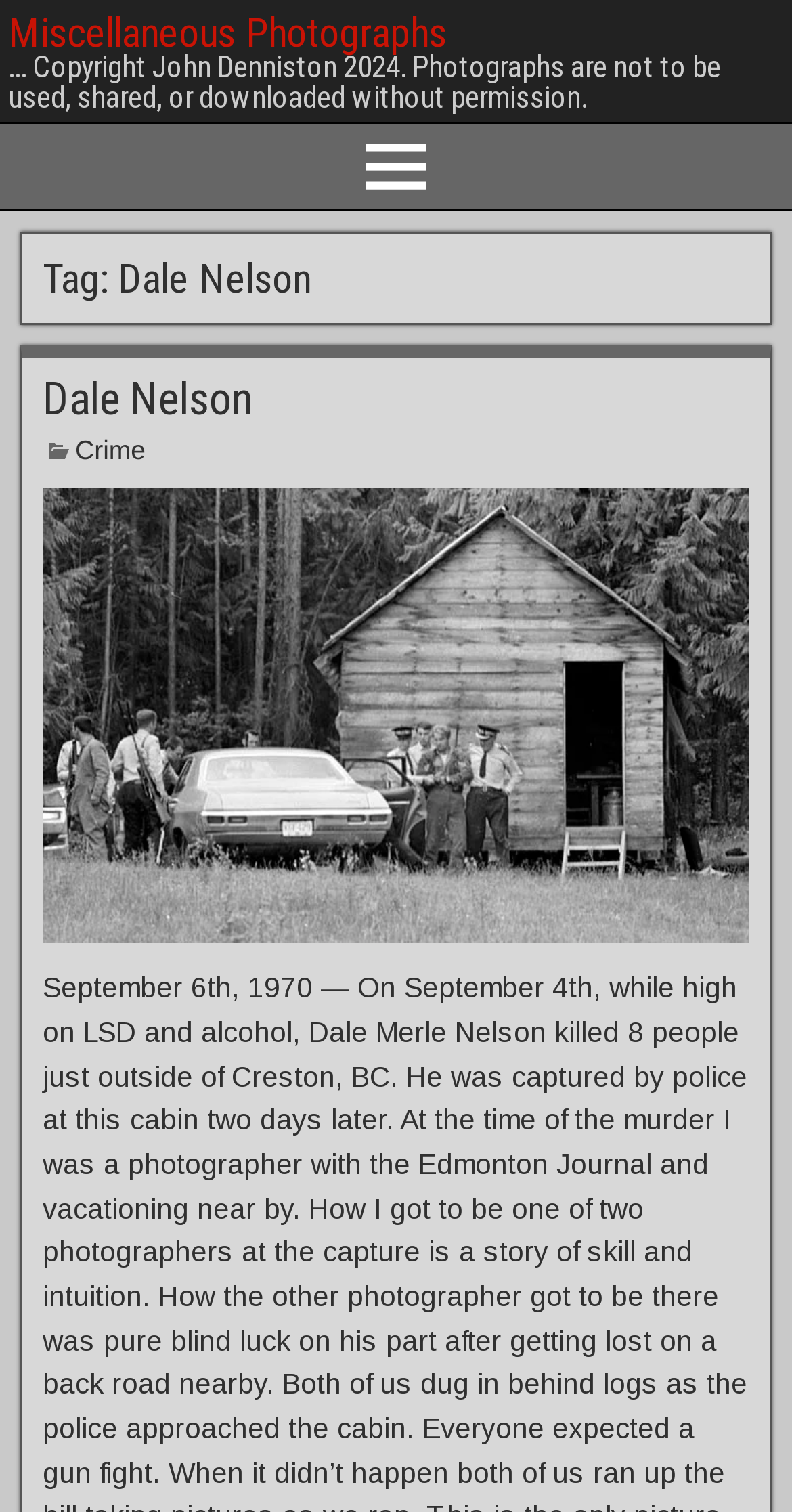Locate the UI element described as follows: "Miscellaneous Photographs". Return the bounding box coordinates as four float numbers between 0 and 1 in the order [left, top, right, bottom].

[0.01, 0.005, 0.564, 0.038]